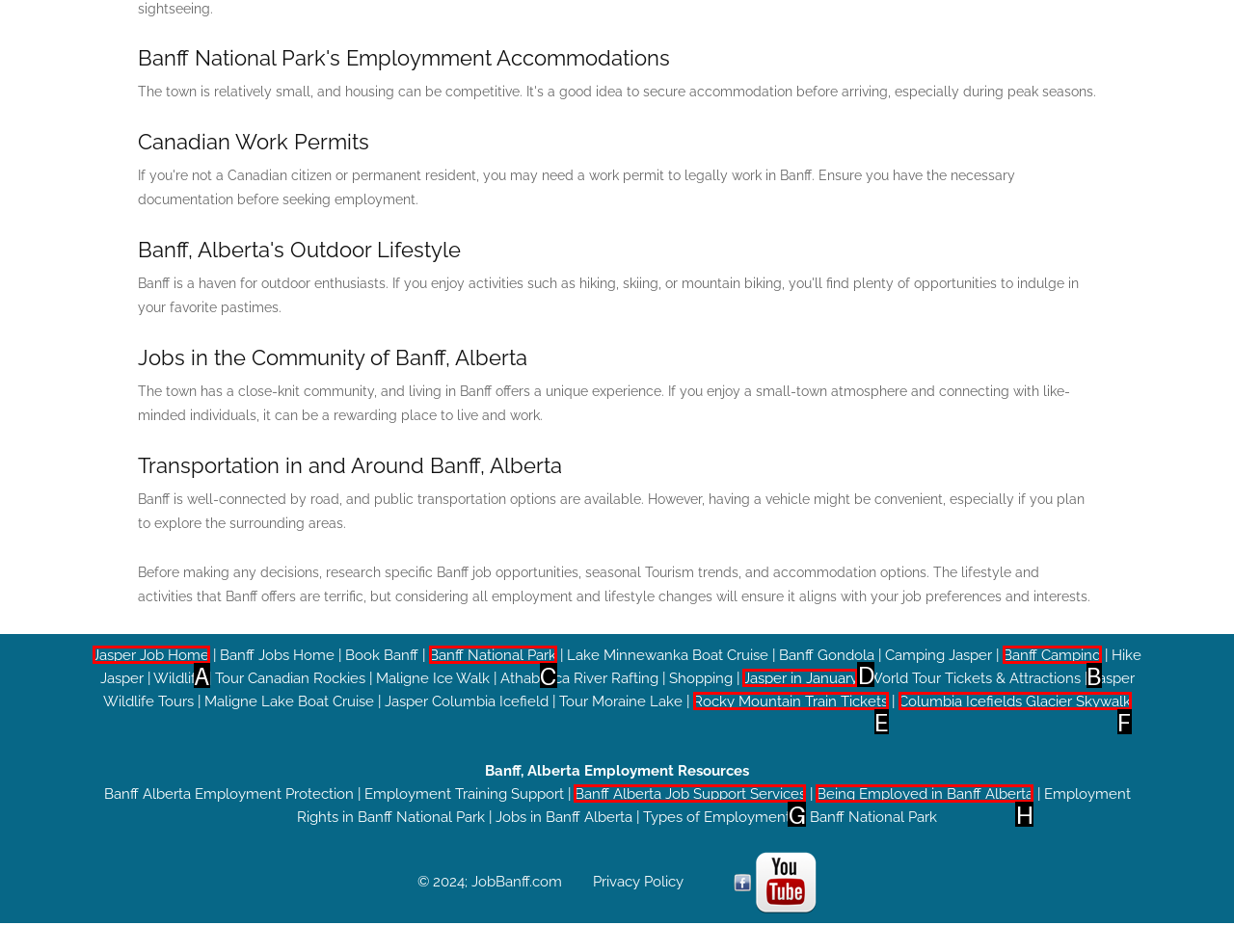From the options shown in the screenshot, tell me which lettered element I need to click to complete the task: Explore 'Banff National Park'.

C